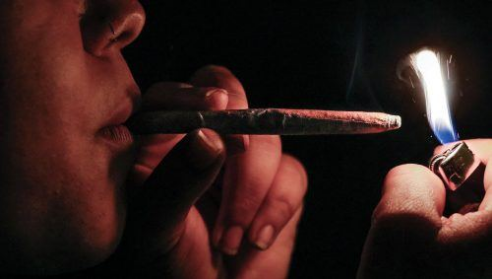Analyze the image and provide a detailed answer to the question: What is the primary source of light in the scene?

The caption states that the scene is illuminated primarily by the flame of a lighter in the subject's hand, creating a striking contrast against the dark background.